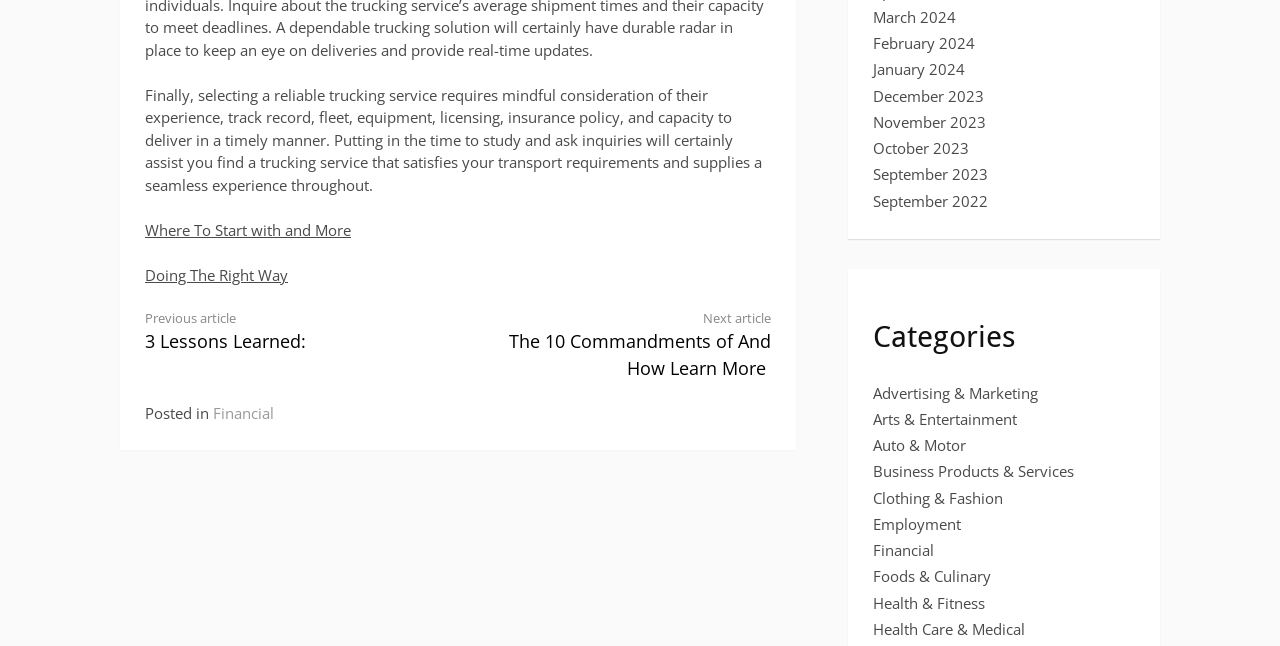Bounding box coordinates are specified in the format (top-left x, top-left y, bottom-right x, bottom-right y). All values are floating point numbers bounded between 0 and 1. Please provide the bounding box coordinate of the region this sentence describes: Clothing & Fashion

[0.682, 0.755, 0.784, 0.786]